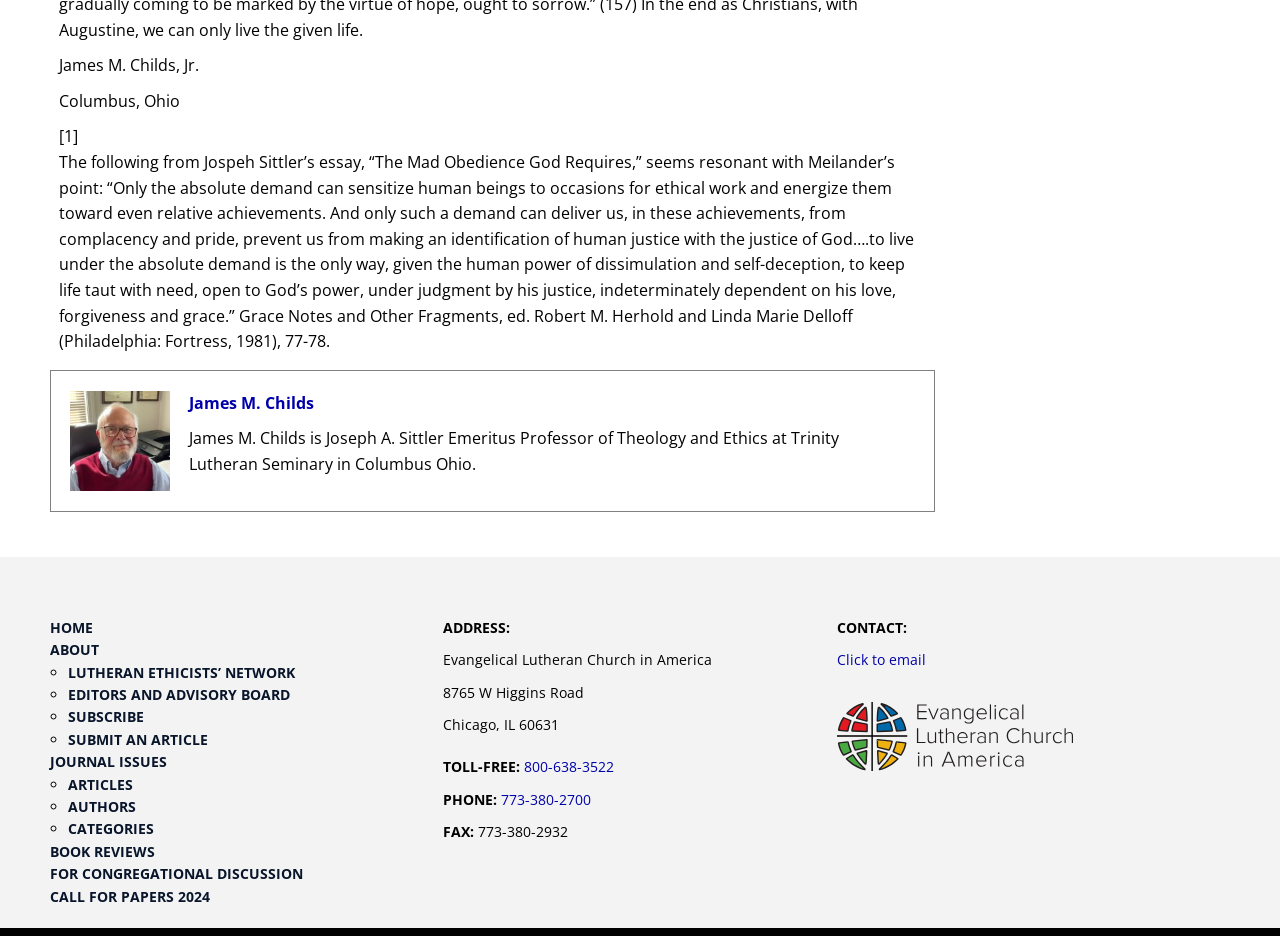Please specify the bounding box coordinates for the clickable region that will help you carry out the instruction: "read about the specification".

None